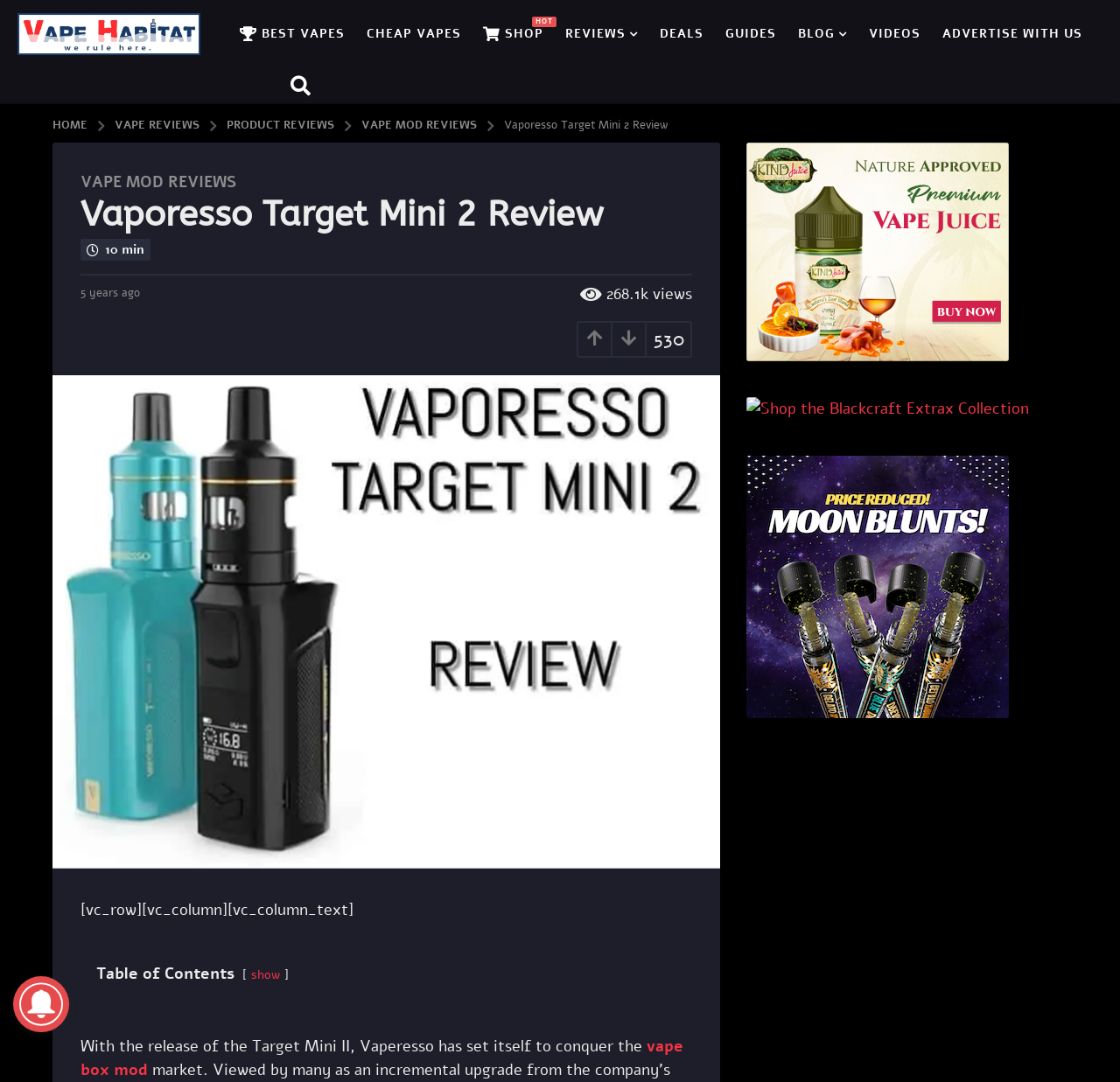Provide a brief response using a word or short phrase to this question:
How many views does this review have?

268.1k